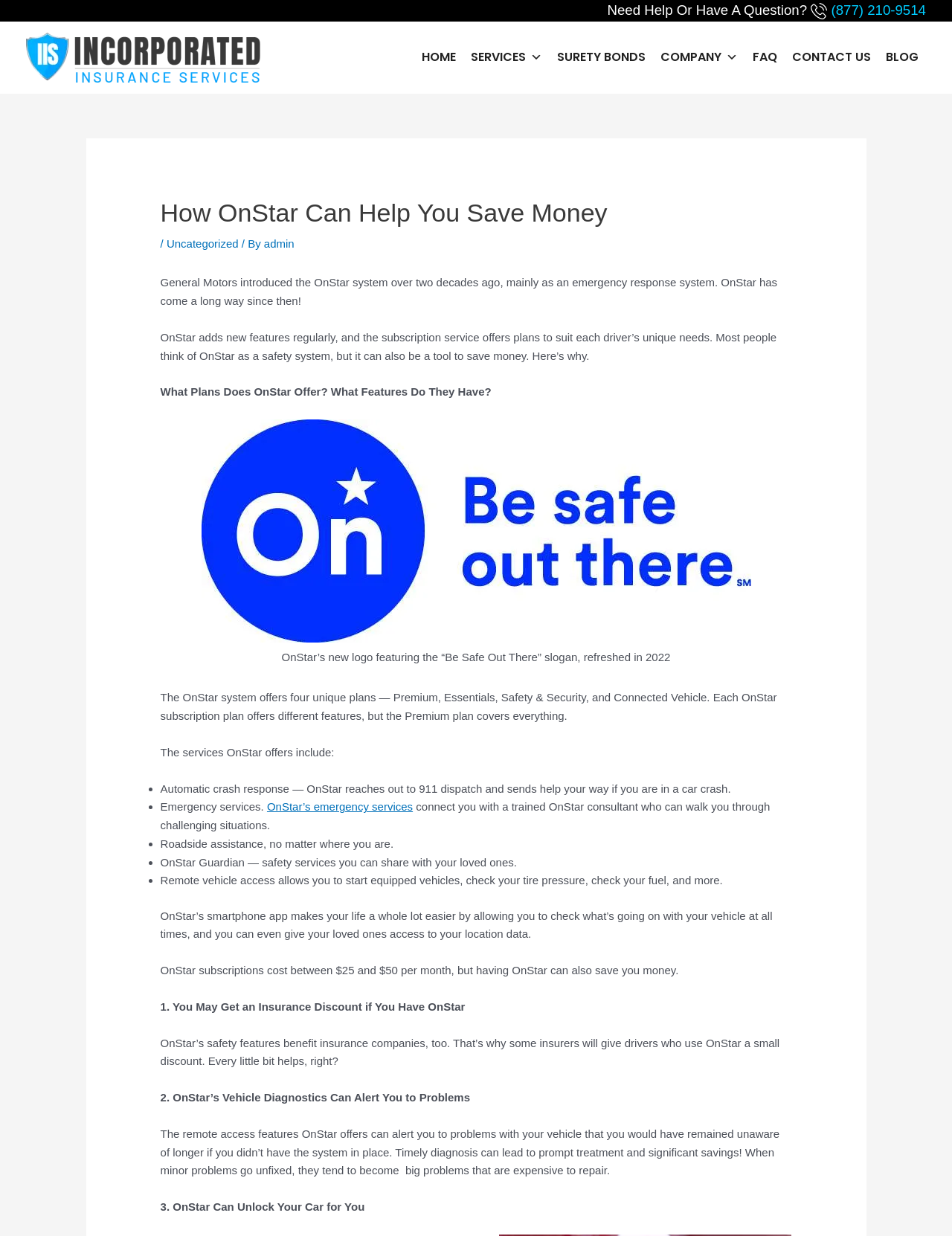Locate the bounding box coordinates of the element's region that should be clicked to carry out the following instruction: "Go to the HOME page". The coordinates need to be four float numbers between 0 and 1, i.e., [left, top, right, bottom].

[0.435, 0.034, 0.487, 0.059]